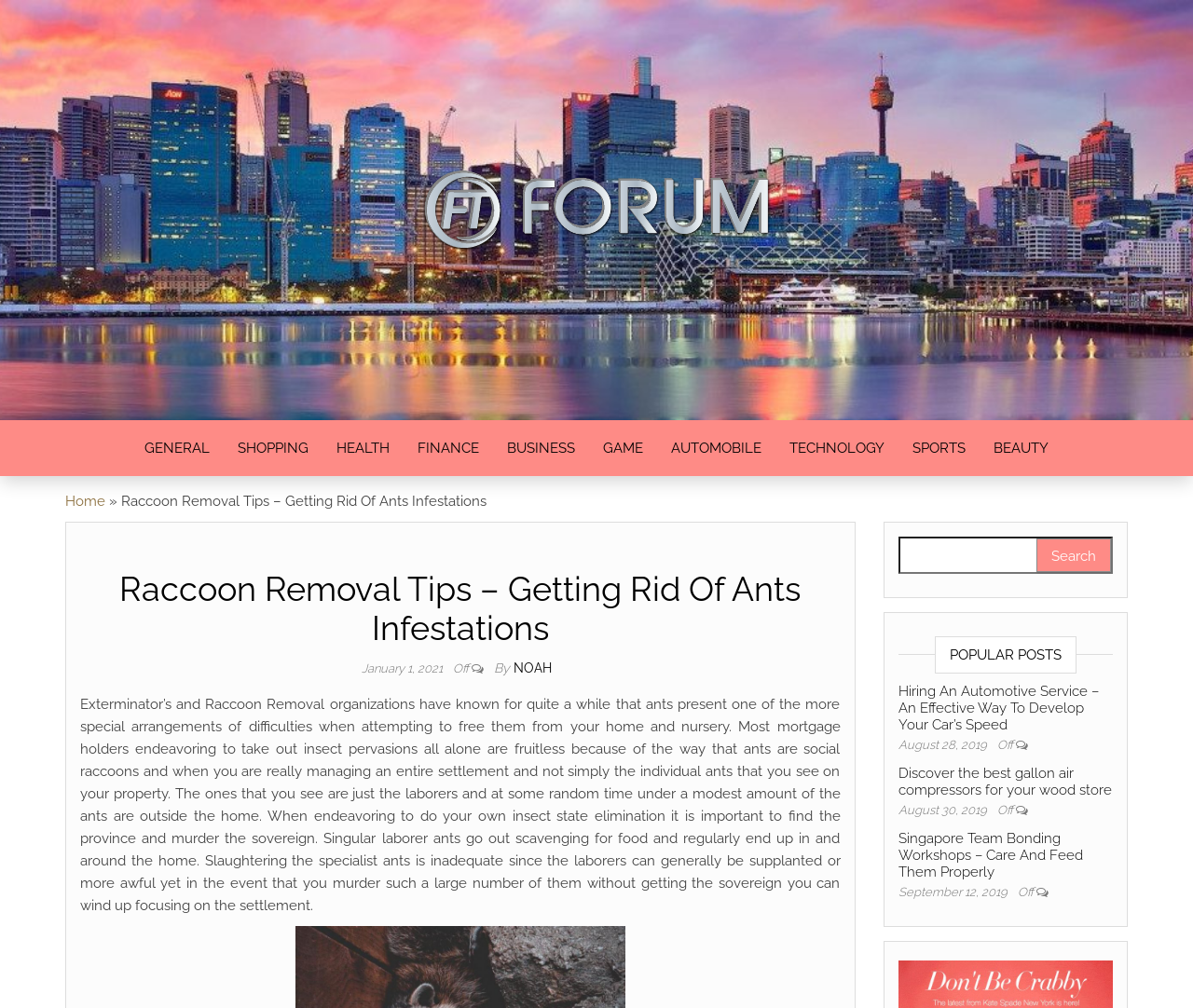Describe the entire webpage, focusing on both content and design.

This webpage is about Raccoon Removal Tips, specifically focusing on getting rid of ants infestations. At the top, there is a logo of "Green Earth" with a link to the organization's website. Below the logo, there are several links to different categories, including GENERAL, SHOPPING, HEALTH, FINANCE, BUSINESS, GAME, AUTOMOBILE, TECHNOLOGY, SPORTS, and BEAUTY.

On the left side, there is a navigation menu with links to "Home" and a separator symbol "»". The main content of the webpage is divided into two sections. The first section has a heading "Raccoon Removal Tips – Getting Rid Of Ants Infestations" followed by a date "January 1, 2021", an author's name "NOAH", and a long paragraph of text discussing the difficulties of removing ants from homes and gardens.

Below the main content, there is a search bar with a label "Search for:" and a button to submit the search query. On the right side of the search bar, there is a section titled "POPULAR POSTS" with three links to different articles, including "Hiring An Automotive Service – An Effective Way To Develop Your Car’s Speed", "Discover the best gallon air compressors for your wood store", and "Singapore Team Bonding Workshops – Care And Feed Them Properly". Each article has a date and an "Off" label next to it.